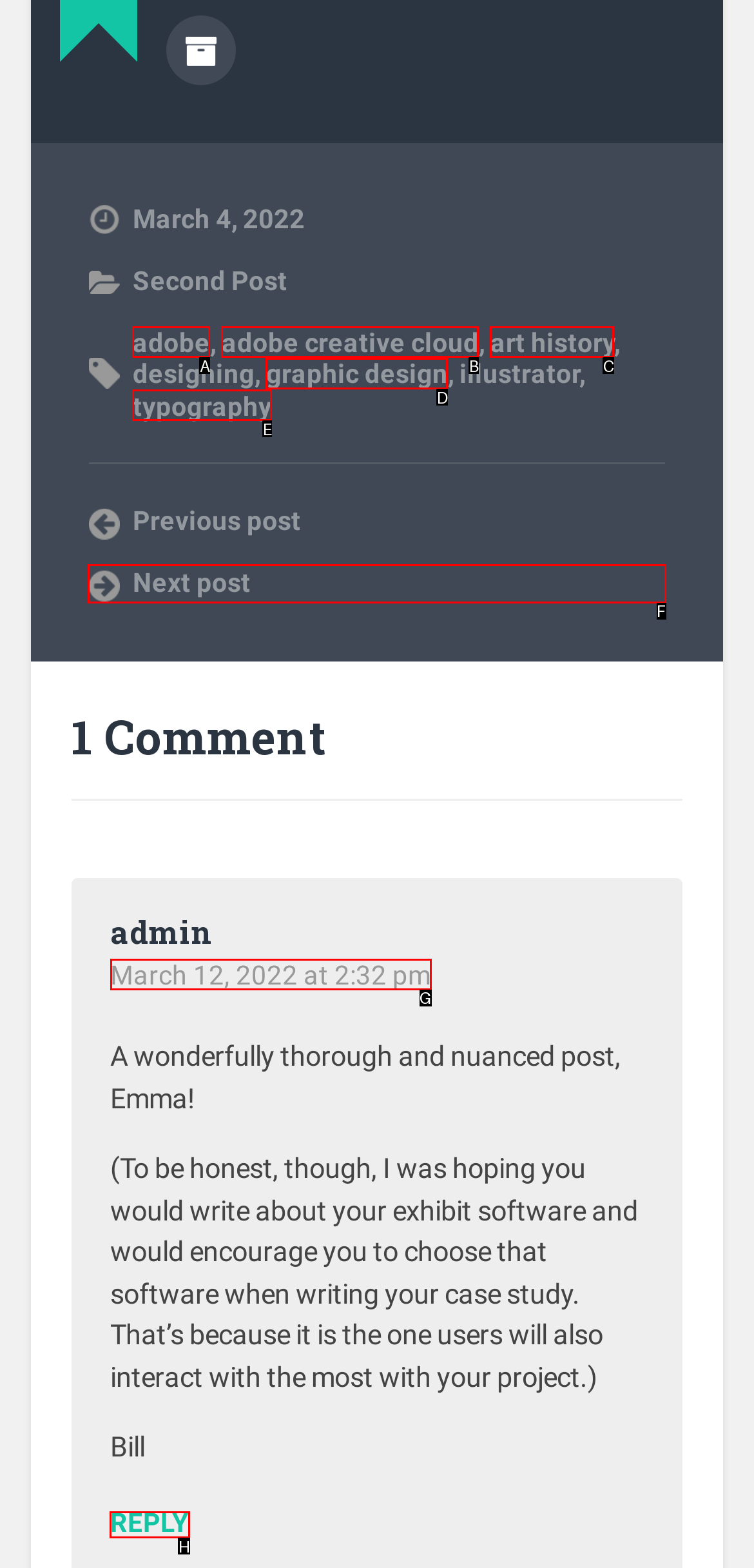Select the letter of the UI element you need to click to complete this task: Reply to admin.

H